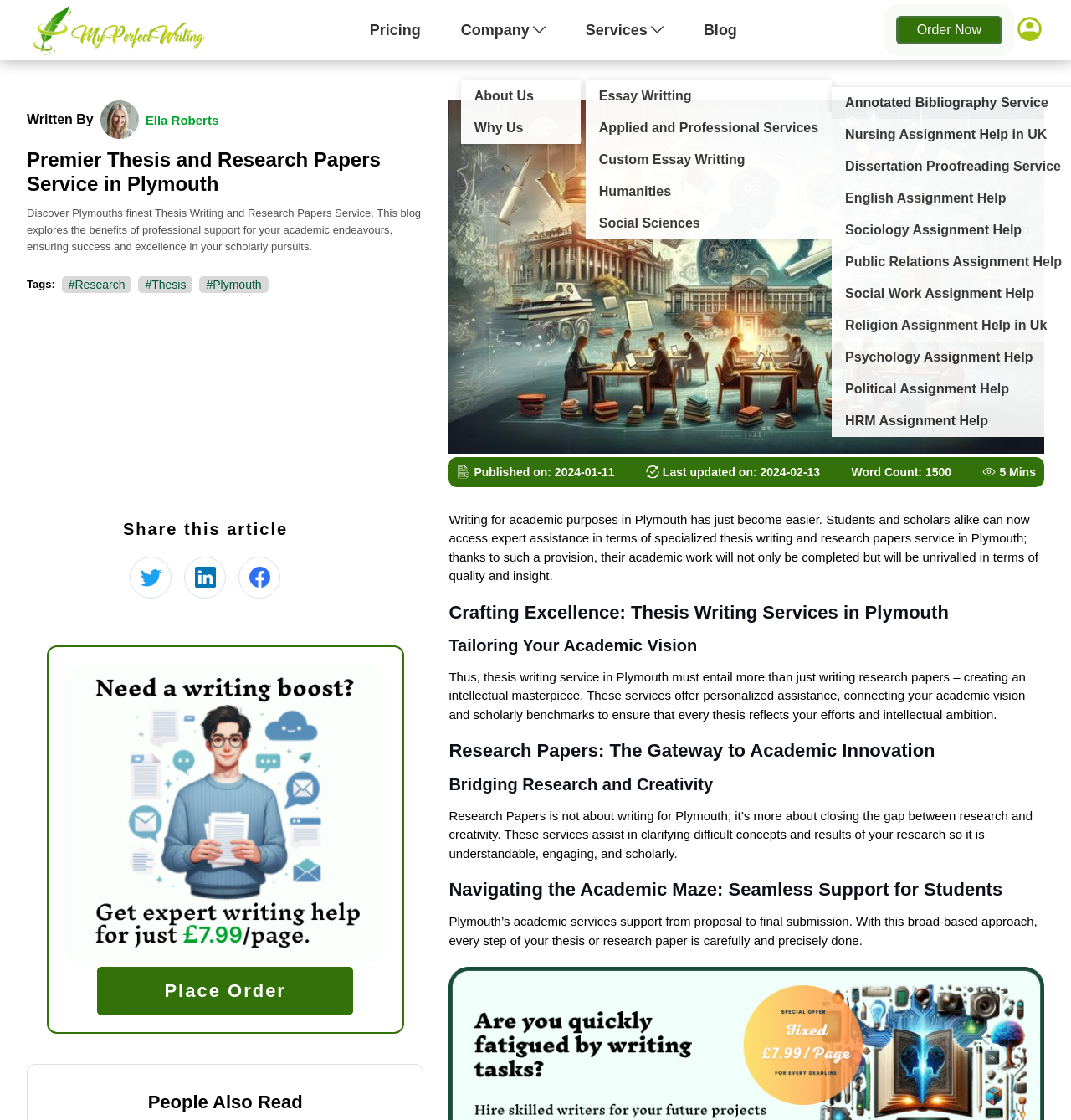Find the bounding box coordinates for the HTML element specified by: "Place Order".

[0.091, 0.863, 0.33, 0.906]